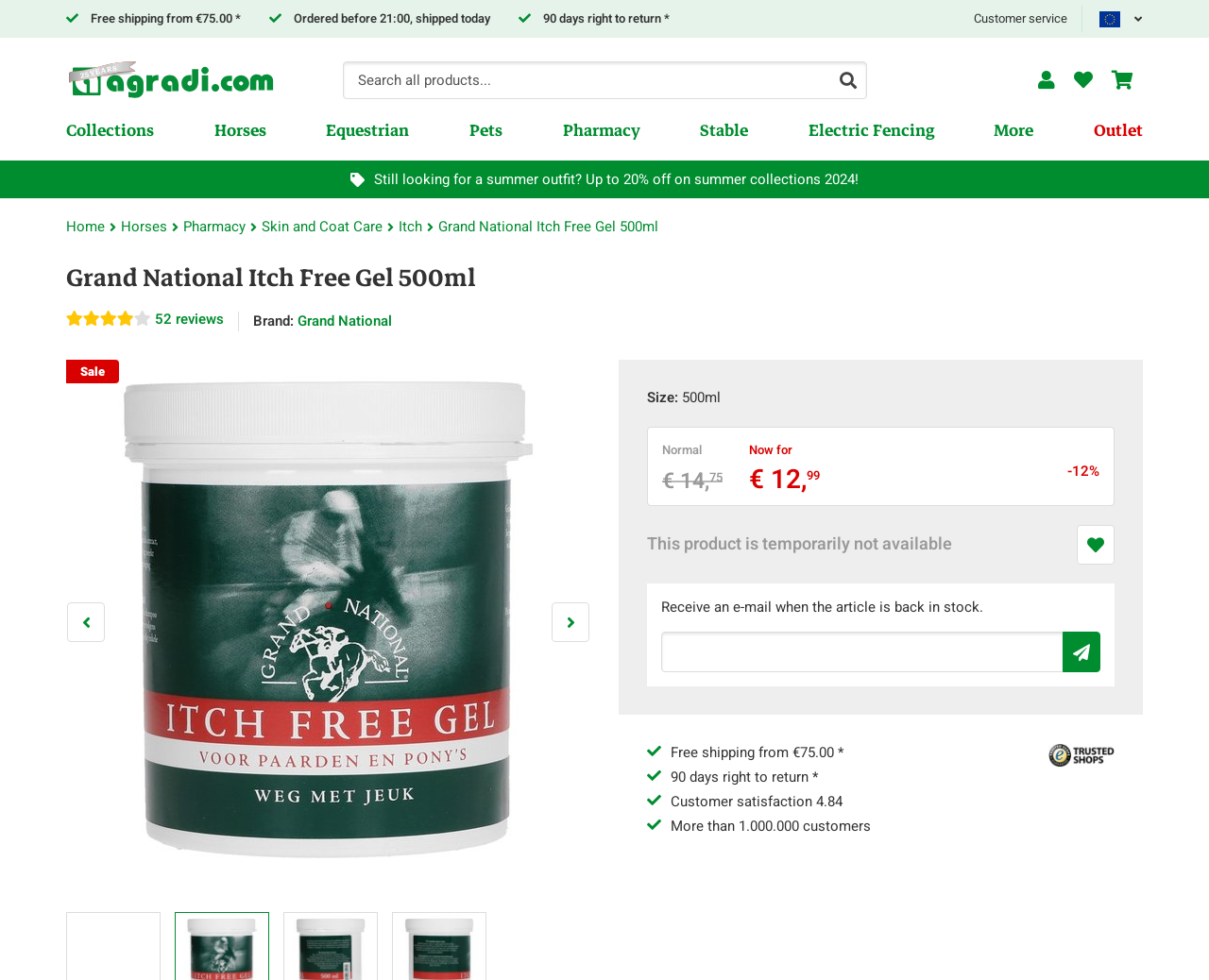What is the name of the product?
Answer with a single word or phrase, using the screenshot for reference.

Grand National Itch Free Gel 500ml